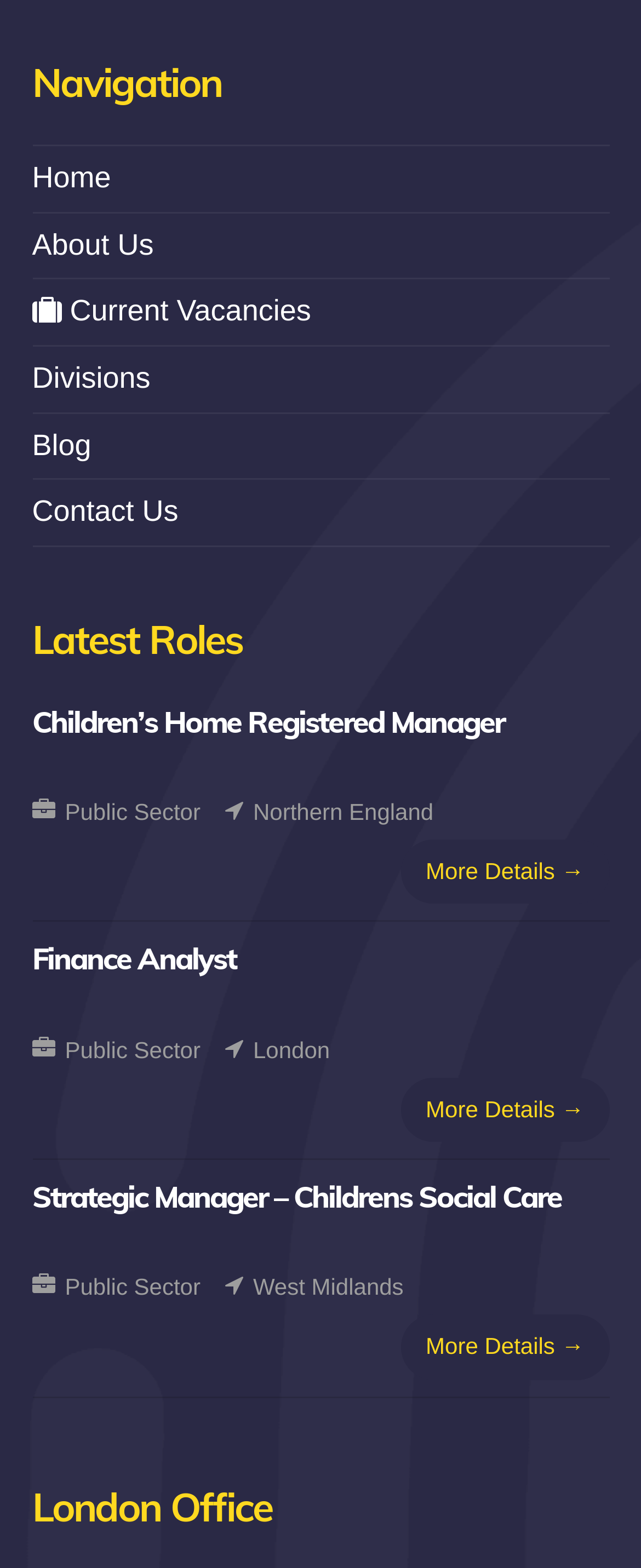Determine the bounding box coordinates of the clickable element to complete this instruction: "visit London office". Provide the coordinates in the format of four float numbers between 0 and 1, [left, top, right, bottom].

[0.05, 0.944, 0.95, 0.979]